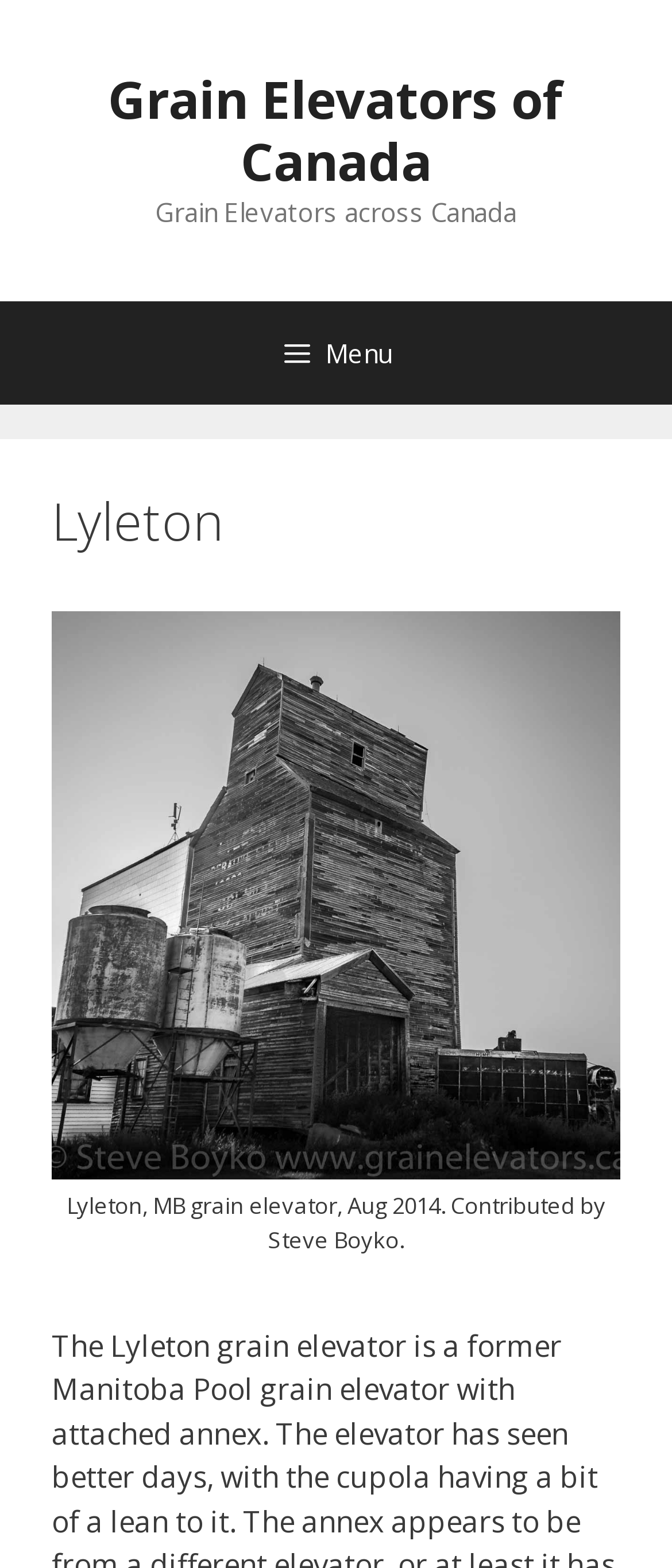Answer succinctly with a single word or phrase:
What type of scene is depicted in the image?

Outdoors